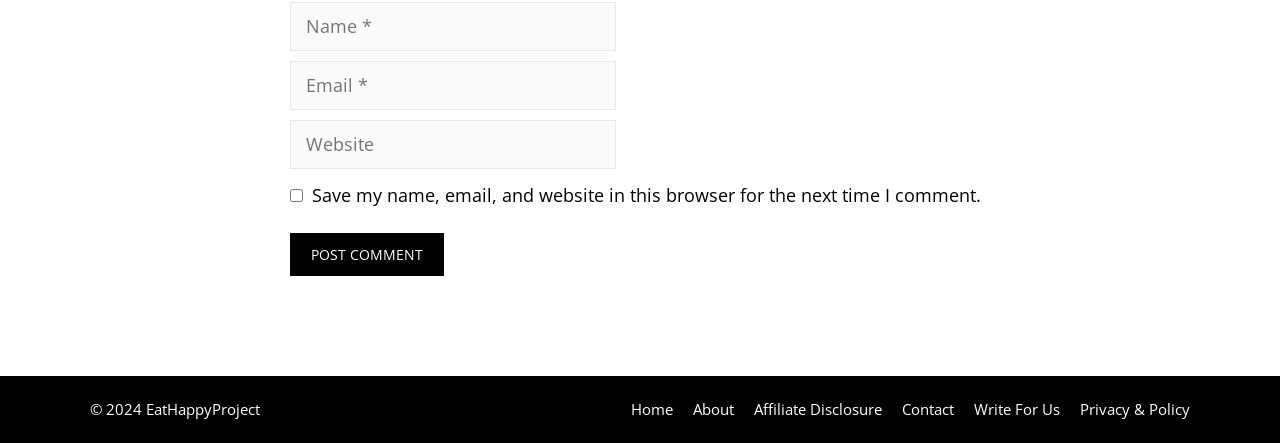Pinpoint the bounding box coordinates of the element to be clicked to execute the instruction: "Click the Post Comment button".

[0.227, 0.526, 0.347, 0.624]